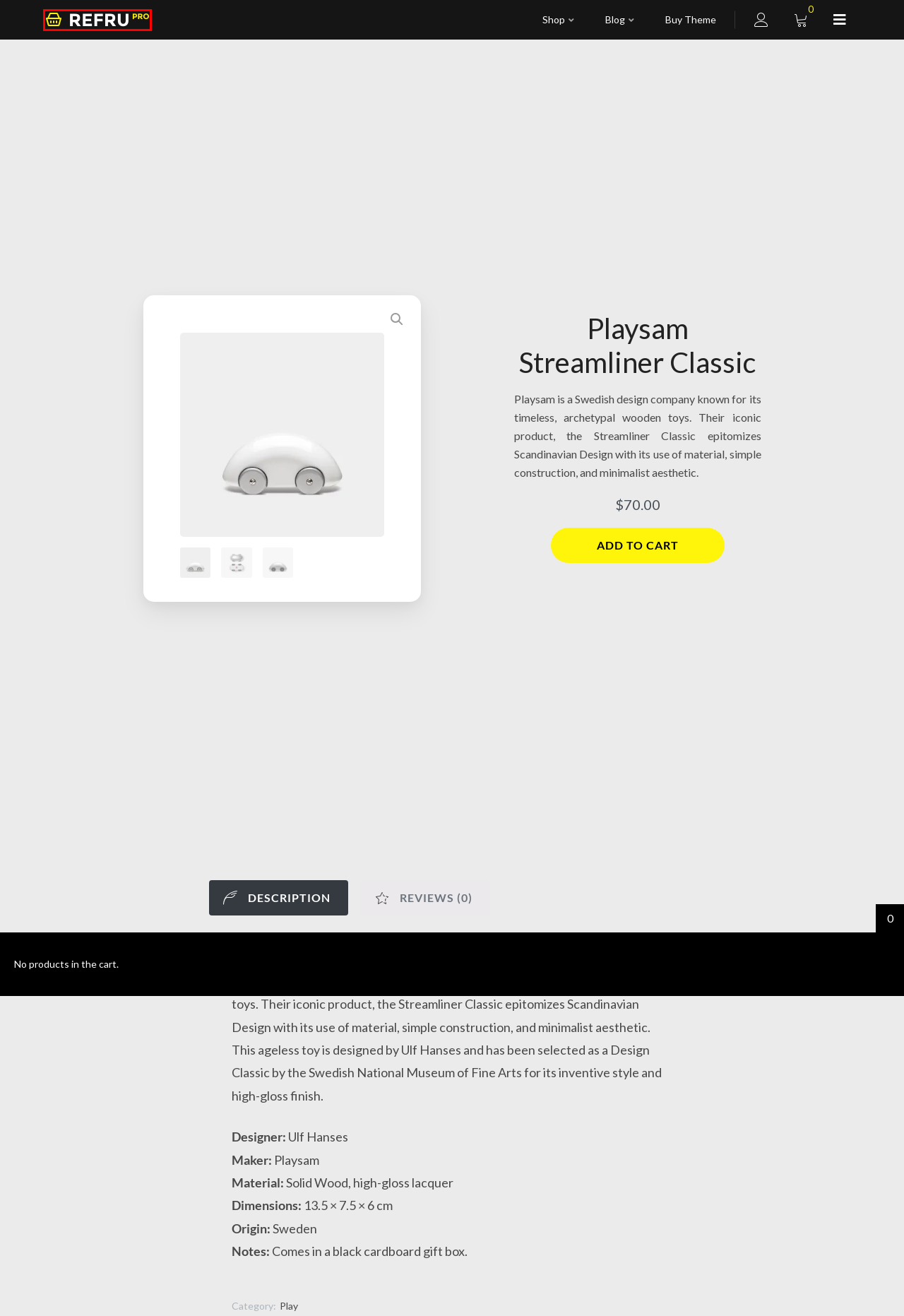Given a screenshot of a webpage featuring a red bounding box, identify the best matching webpage description for the new page after the element within the red box is clicked. Here are the options:
A. Mozartkugel Music Box – Refru Pro
B. Cart – Refru Pro
C. Play – Refru Pro
D. Amazon.com
E. My Account – Refru Pro
F. Refru Pro – Premium WordPress Theme
G. Refru Pro | Quema Labs
H. Blog – Refru Pro

F